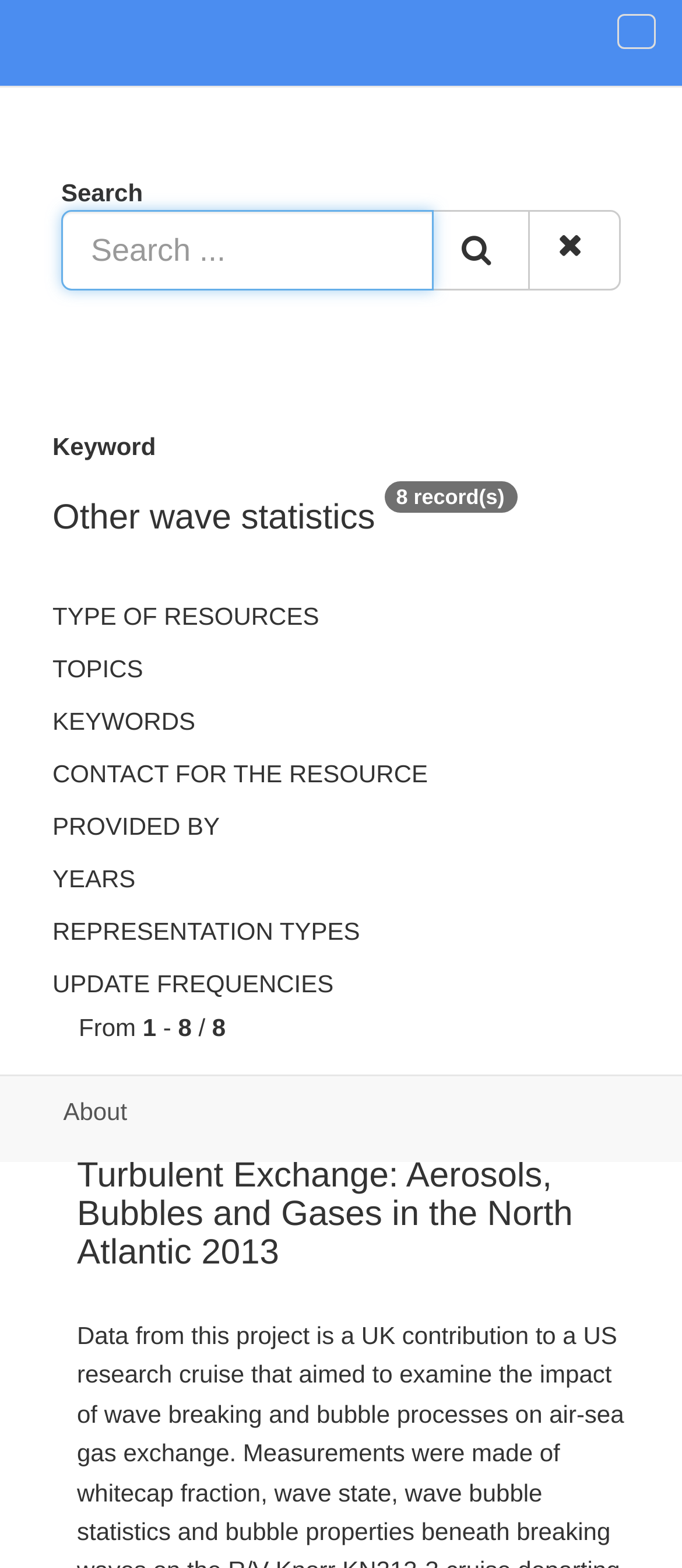Please determine the primary heading and provide its text.

Turbulent Exchange: Aerosols, Bubbles and Gases in the North Atlantic 2013